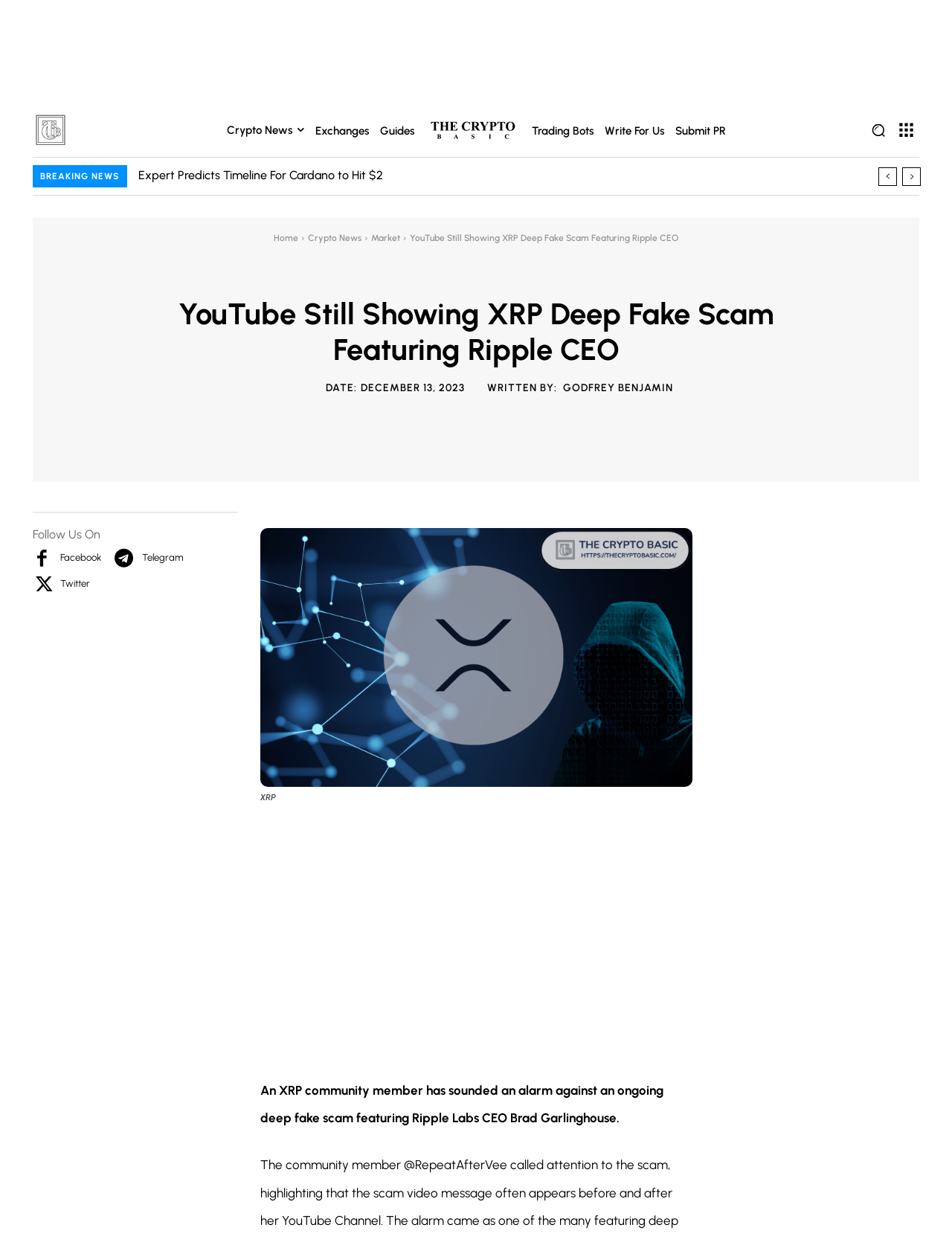Construct a comprehensive description capturing every detail on the webpage.

This webpage appears to be a news article about a deep fake scam featuring Ripple Labs CEO Brad Garlinghouse. At the top of the page, there is a logo and a navigation menu with links to various sections such as "Crypto News", "Exchanges", "Guides", and "Write For Us". Below the navigation menu, there is a search button and a link to submit a press release.

The main content of the page is divided into two sections. On the left side, there are several news headlines with links to related articles, including "Expert Predicts Timeline For Cardano to Hit $2", "Binance Resumes Mastercard Payments for Shiba Inu and XRP", and "How 1,000, 5,000 or 10,000 XRP Holdings Can Generate $1M".

On the right side, there is a main article with a heading "YouTube Still Showing XRP Deep Fake Scam Featuring Ripple CEO". Below the heading, there is a date and time stamp, followed by the author's name, Godfrey Benjamin. The article itself discusses an XRP community member's warning about an ongoing deep fake scam featuring Ripple Labs CEO Brad Garlinghouse.

Below the article, there are social media links to follow the website on Facebook, Telegram, and Twitter. There is also a figure with an image of XRP and a caption. At the bottom of the page, there are pagination links to navigate to previous and next pages.

Overall, the webpage appears to be a news article about a specific topic in the cryptocurrency space, with related news headlines and social media links.